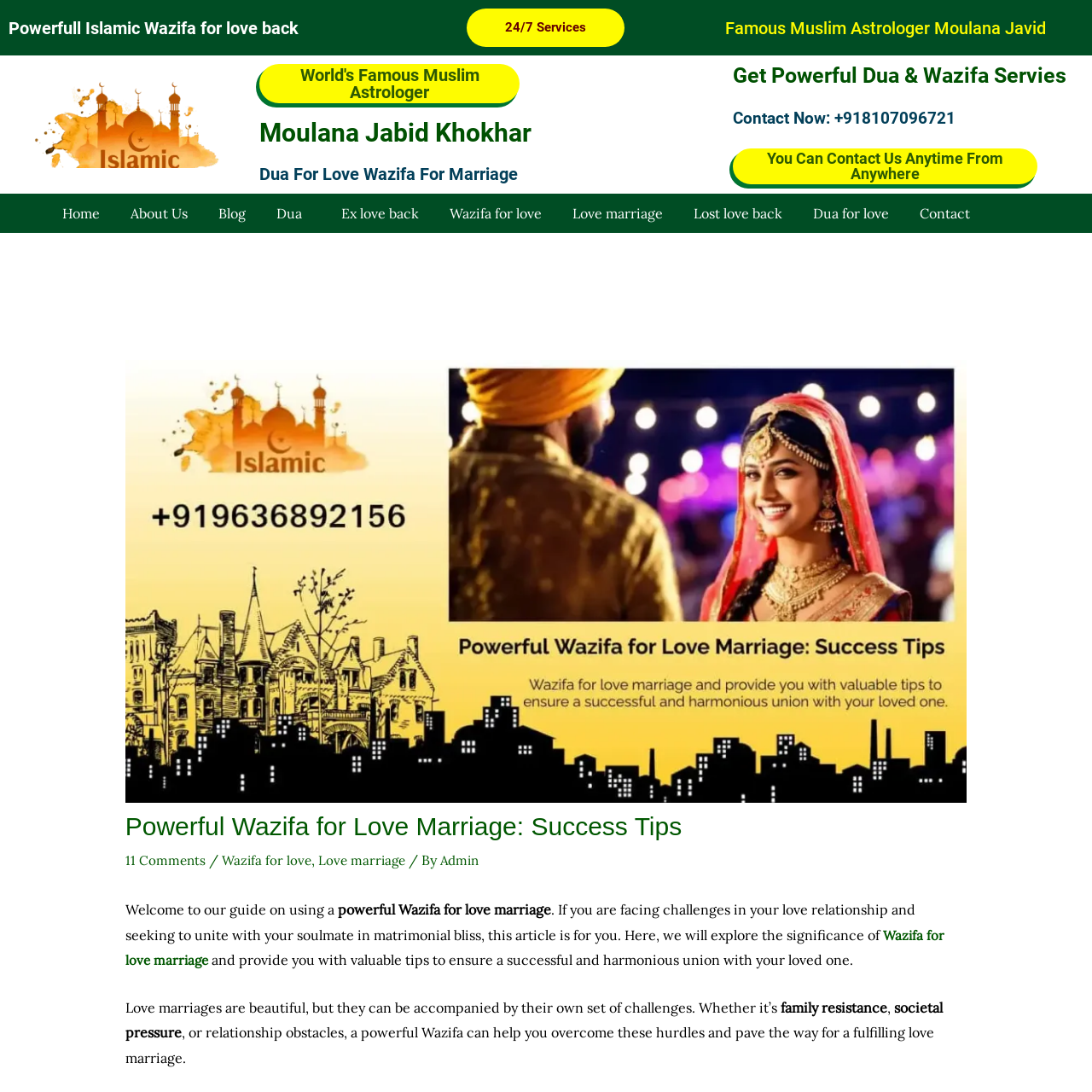Identify the bounding box of the HTML element described here: "Dua for love". Provide the coordinates as four float numbers between 0 and 1: [left, top, right, bottom].

[0.73, 0.189, 0.828, 0.202]